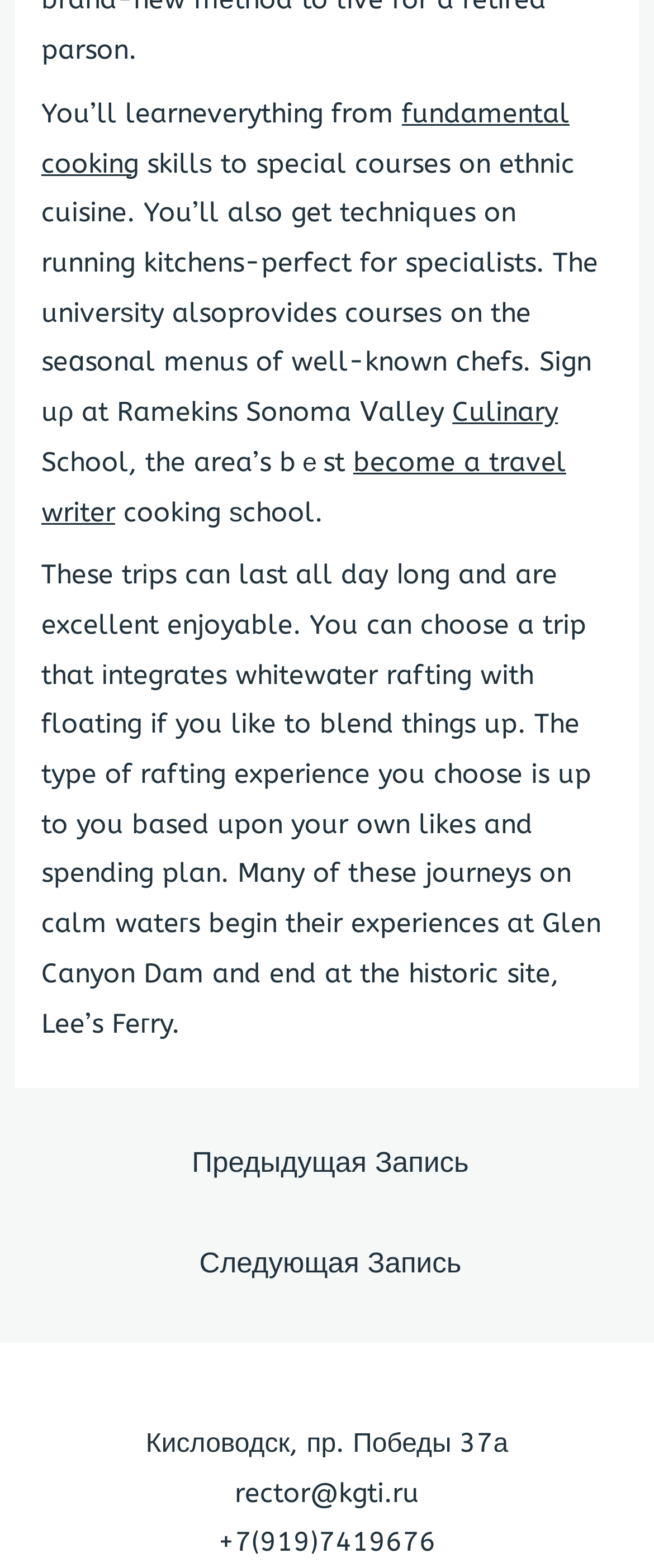Identify the bounding box of the HTML element described here: "Home". Provide the coordinates as four float numbers between 0 and 1: [left, top, right, bottom].

None